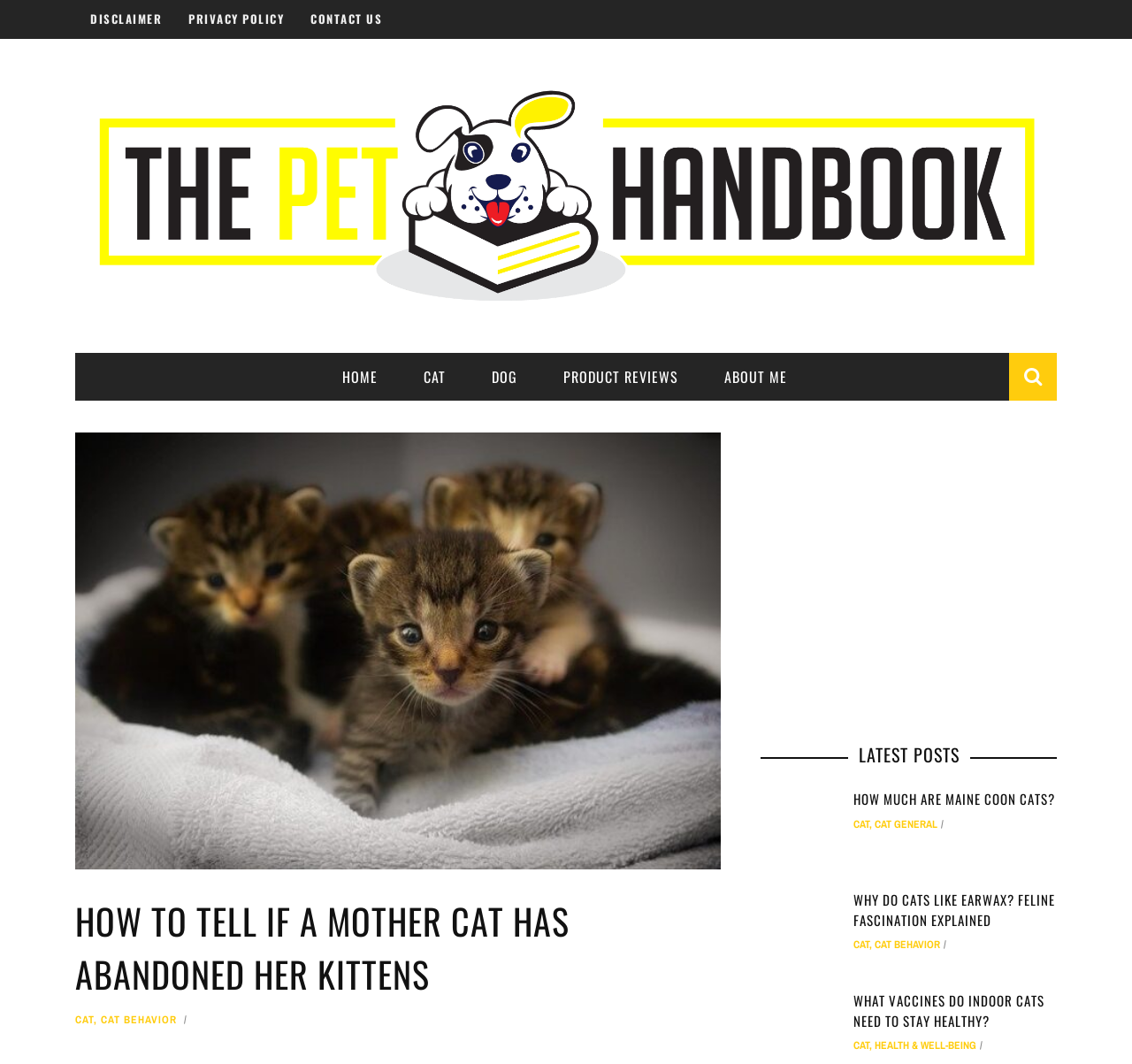Respond to the question below with a single word or phrase:
What is the category of the link 'LITTER & LITTER BOXES'?

Cat